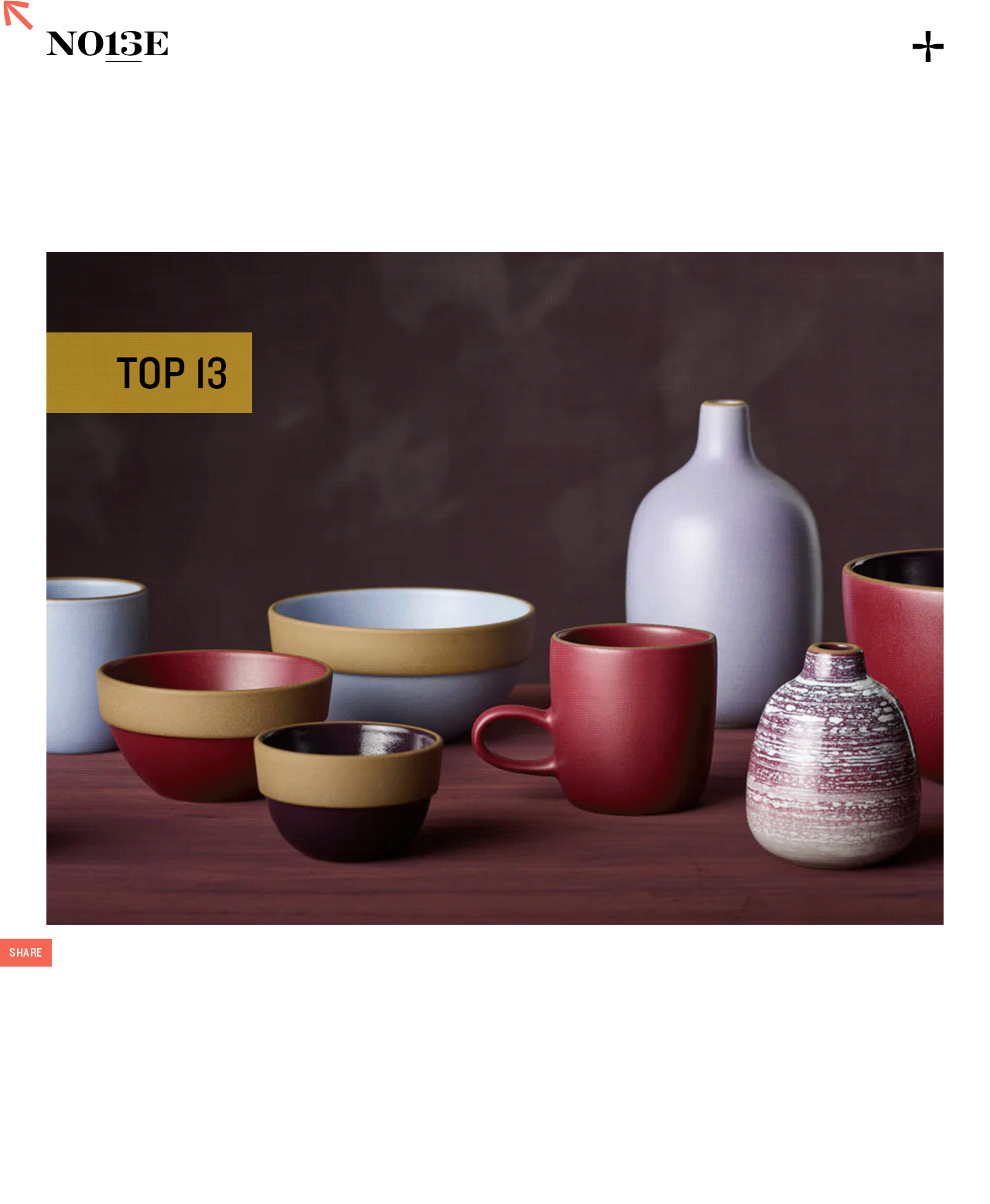What is the first item on the gift list?
Based on the image, answer the question with a single word or brief phrase.

Got Bag